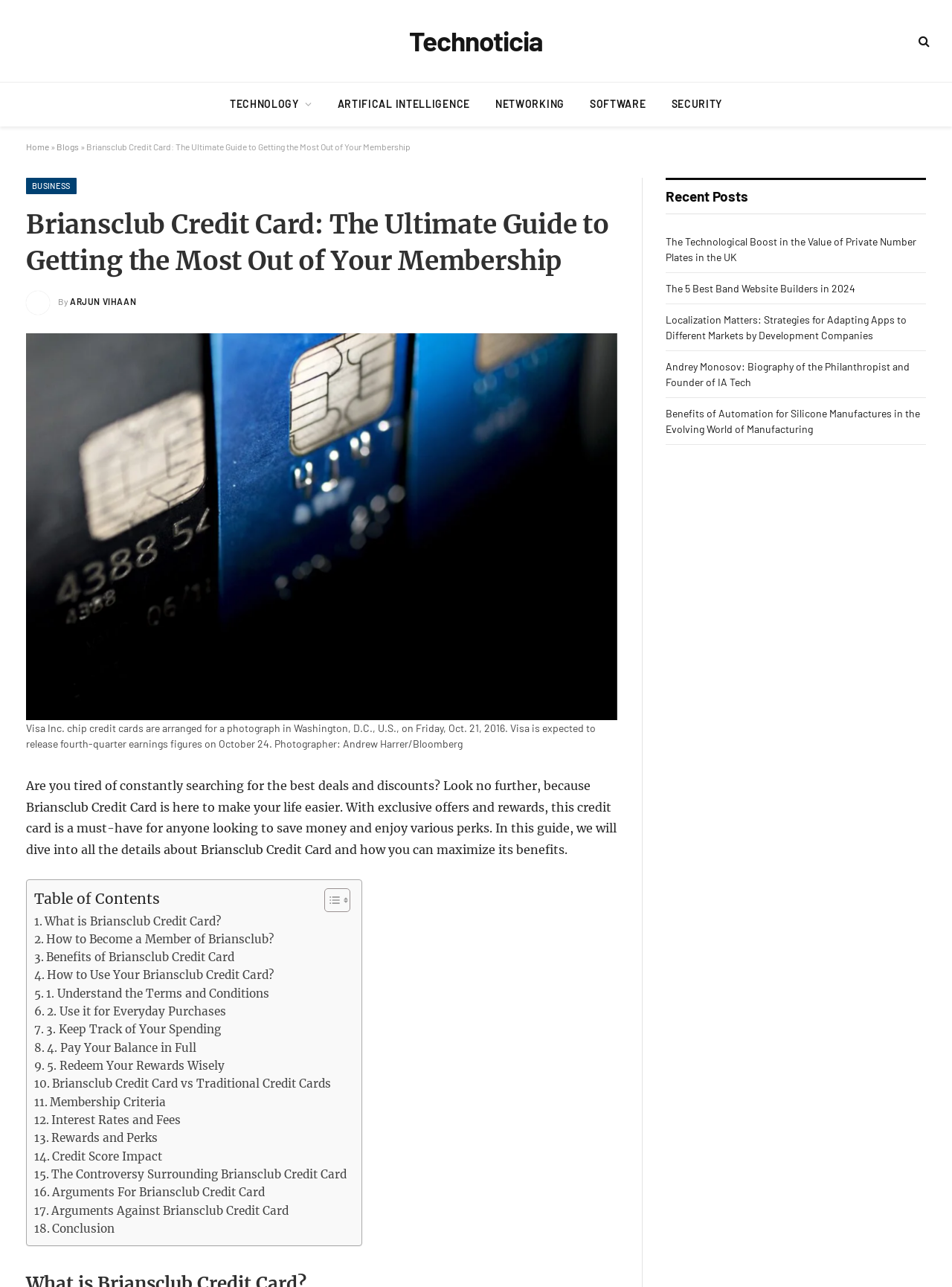Determine the bounding box coordinates for the area that needs to be clicked to fulfill this task: "Check the recent post 'Andrey Monosov: Biography of the Philanthropist and Founder of IA Tech'". The coordinates must be given as four float numbers between 0 and 1, i.e., [left, top, right, bottom].

[0.699, 0.28, 0.955, 0.302]